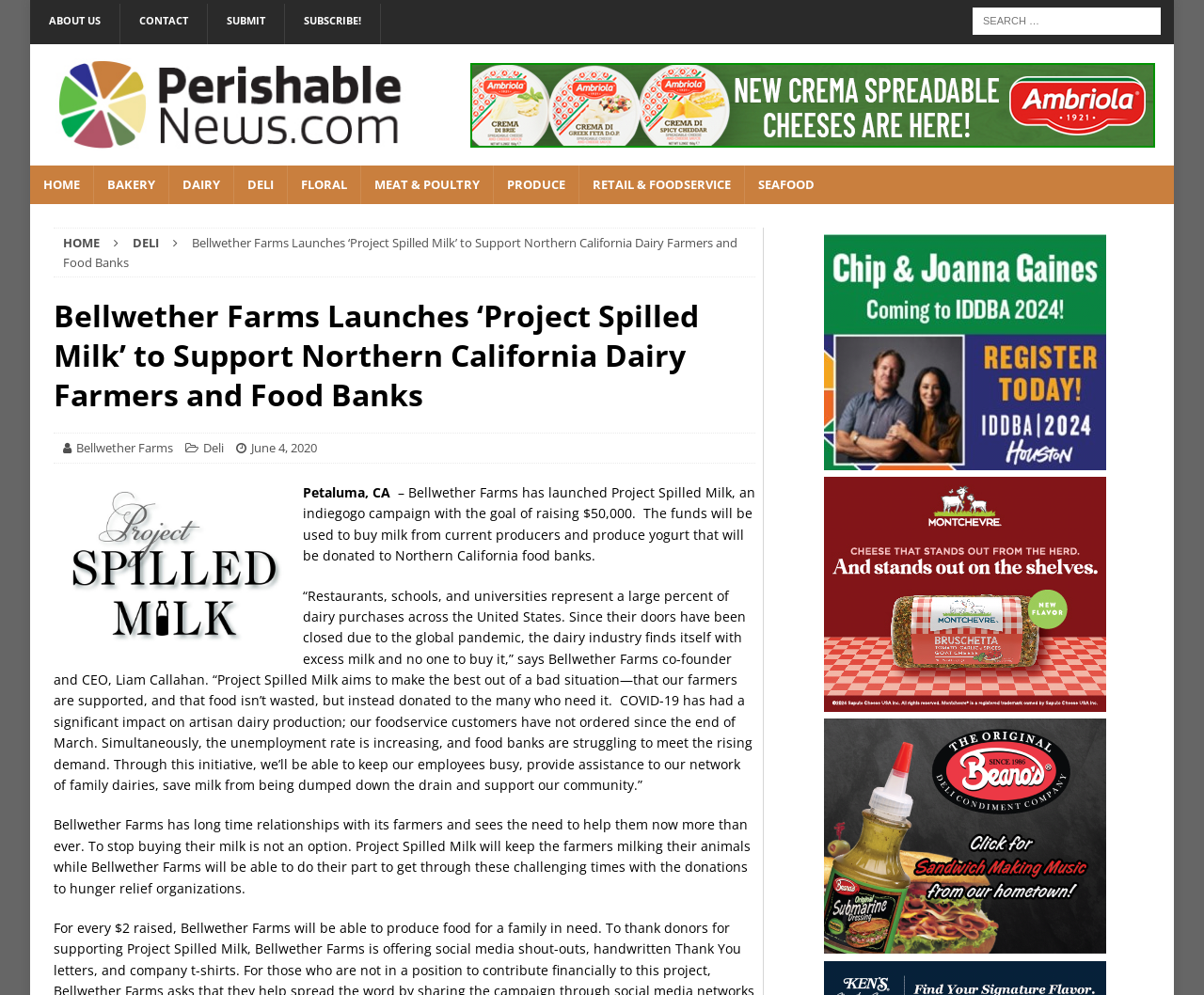What is the name of the campaign launched by Bellwether Farms?
Please answer the question with a detailed and comprehensive explanation.

The webpage describes Bellwether Farms launching a campaign called Project Spilled Milk, which is an indiegogo campaign aiming to raise $50,000 to support Northern California dairy farmers and food banks.